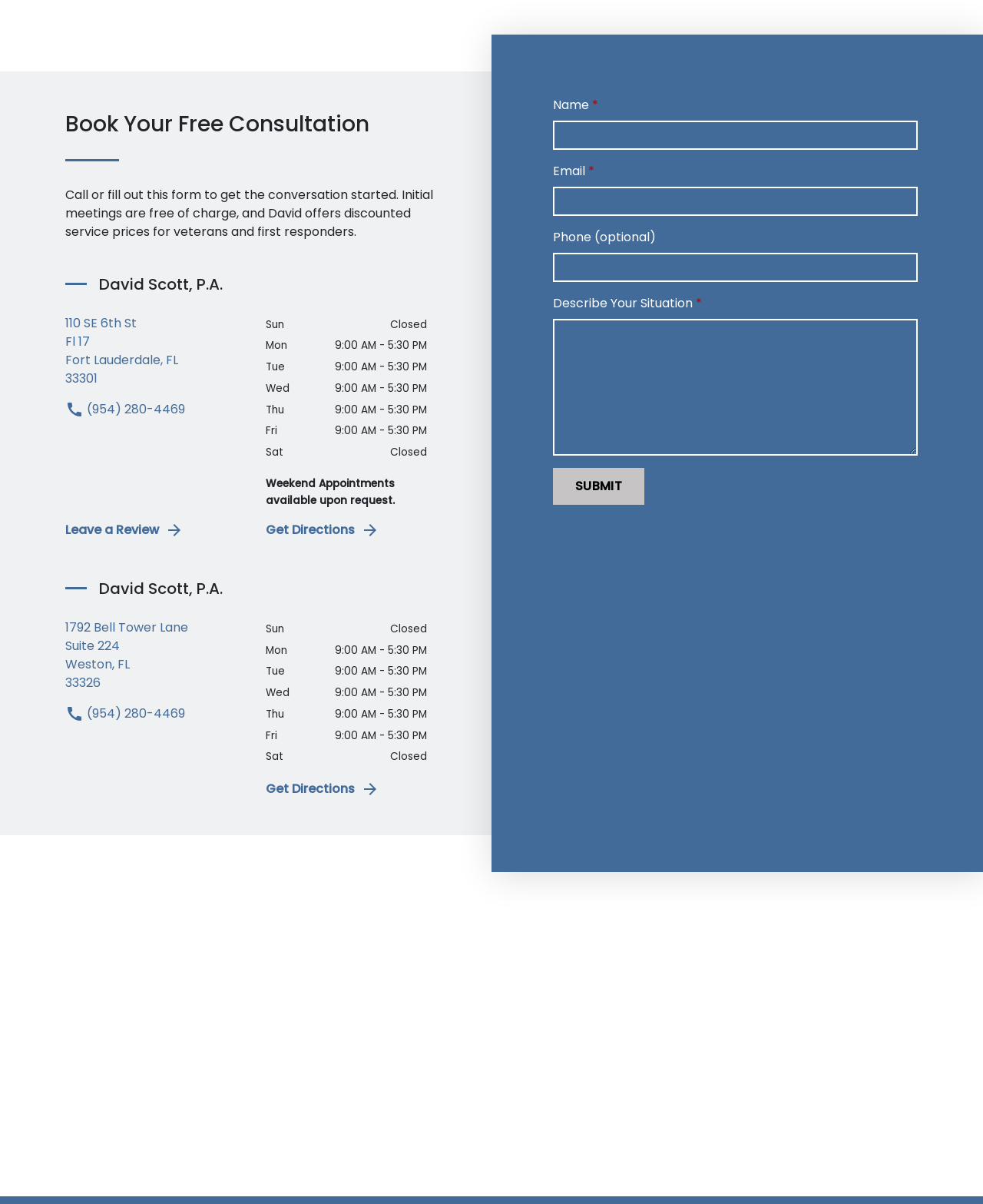What is the name of the attorney?
Based on the image, answer the question with as much detail as possible.

The name of the attorney can be found in the heading 'David Scott, P.A.' which appears multiple times on the webpage.